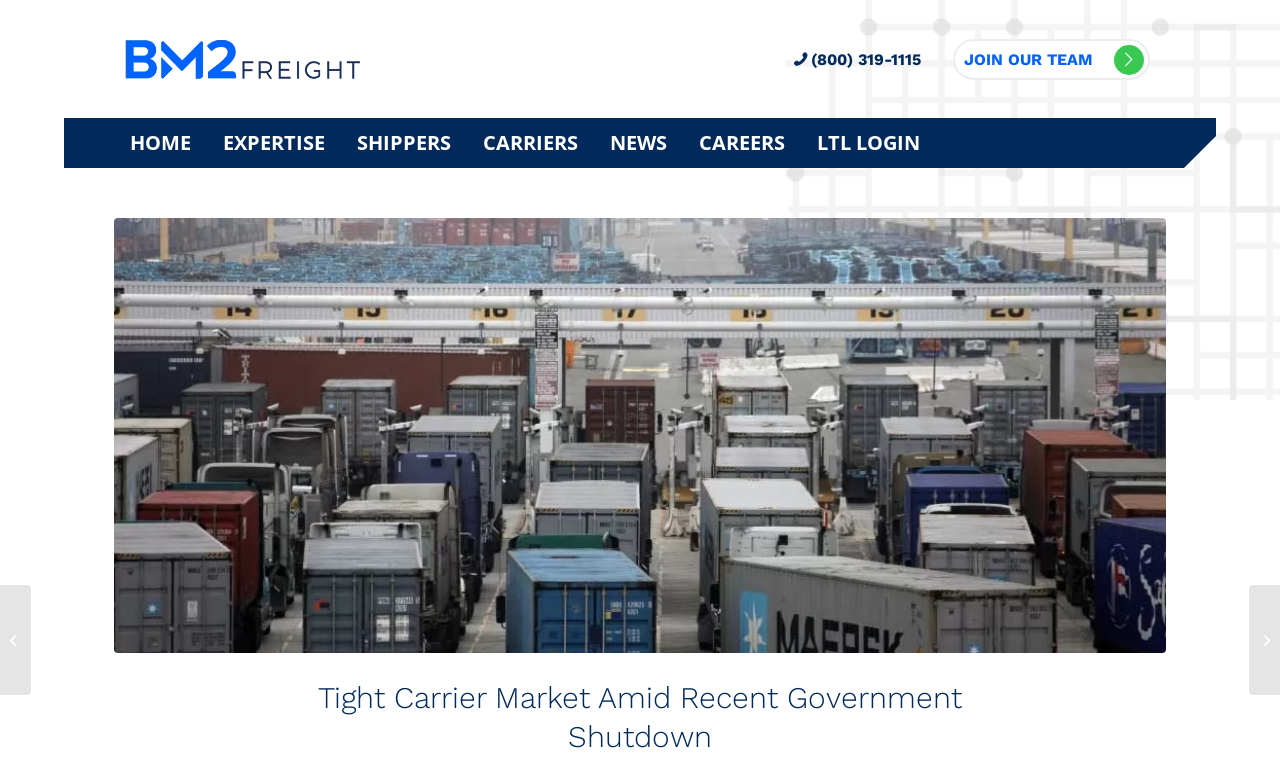Pinpoint the bounding box coordinates of the area that must be clicked to complete this instruction: "go to the HOME page".

[0.089, 0.156, 0.162, 0.222]